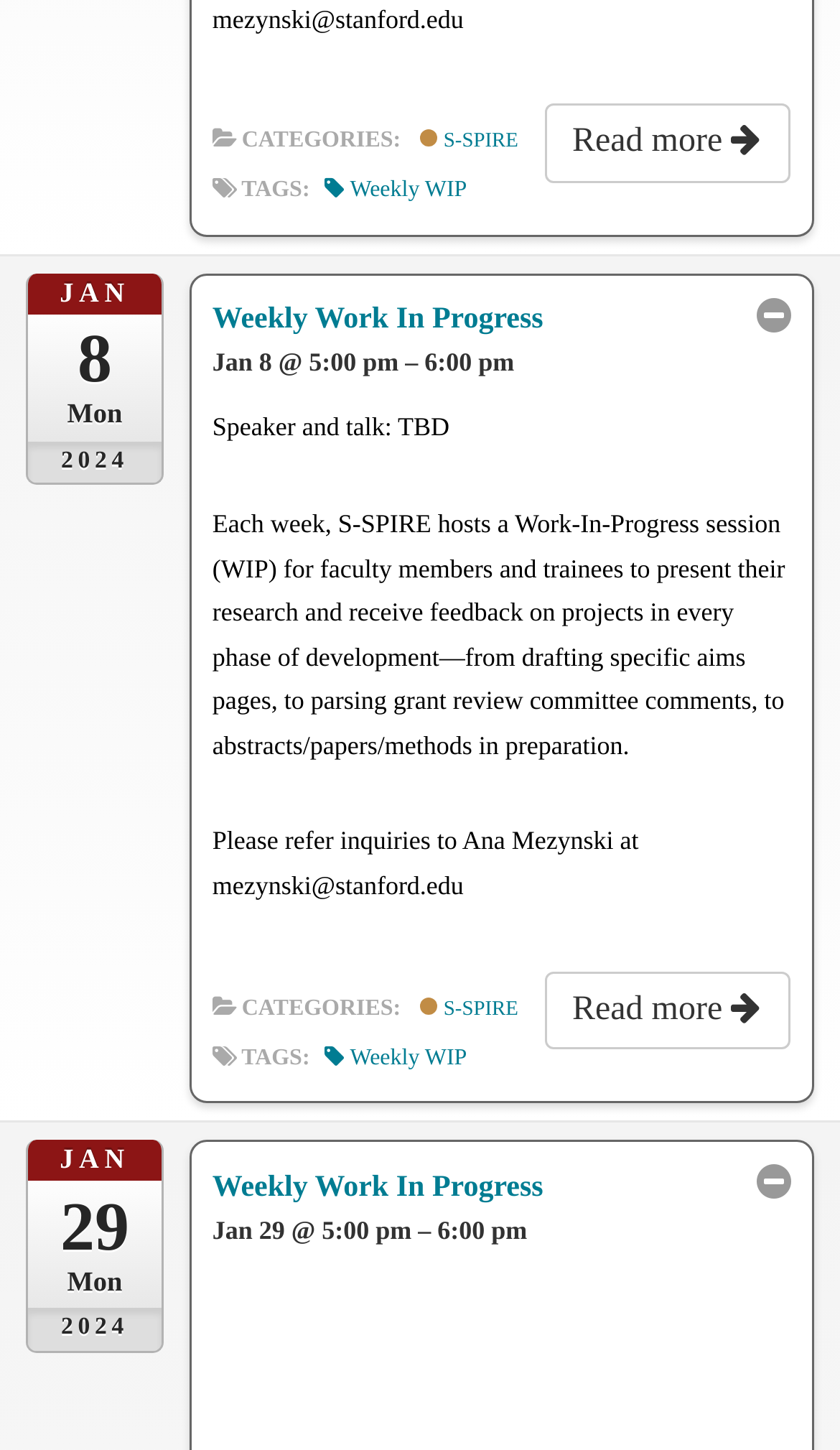What is the name of the event on January 8?
From the image, respond with a single word or phrase.

Weekly WIP